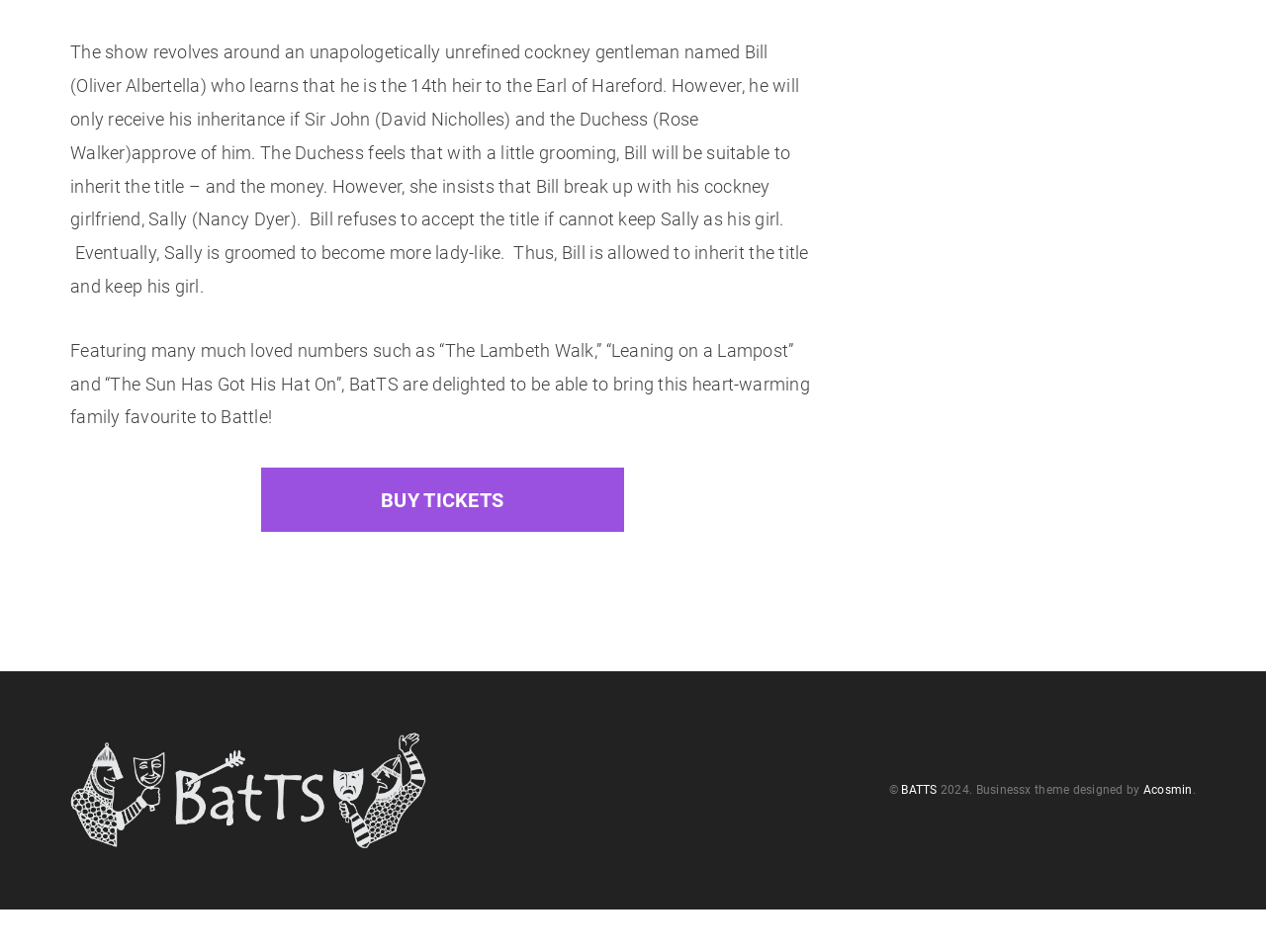What is the year mentioned in the copyright information?
Please look at the screenshot and answer in one word or a short phrase.

2024